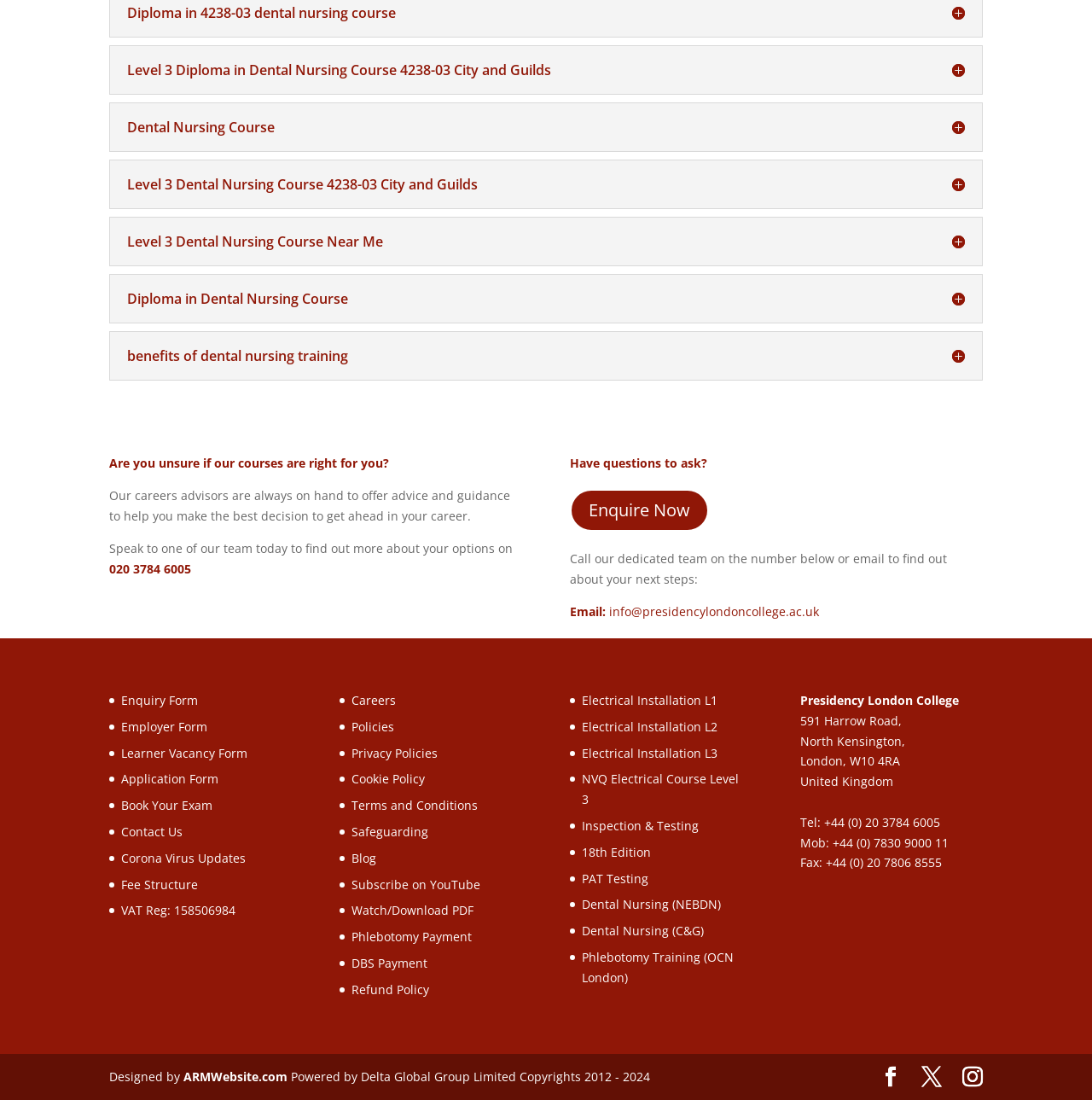Please identify the bounding box coordinates of the clickable area that will allow you to execute the instruction: "Call the dedicated team for more information".

[0.1, 0.509, 0.175, 0.524]